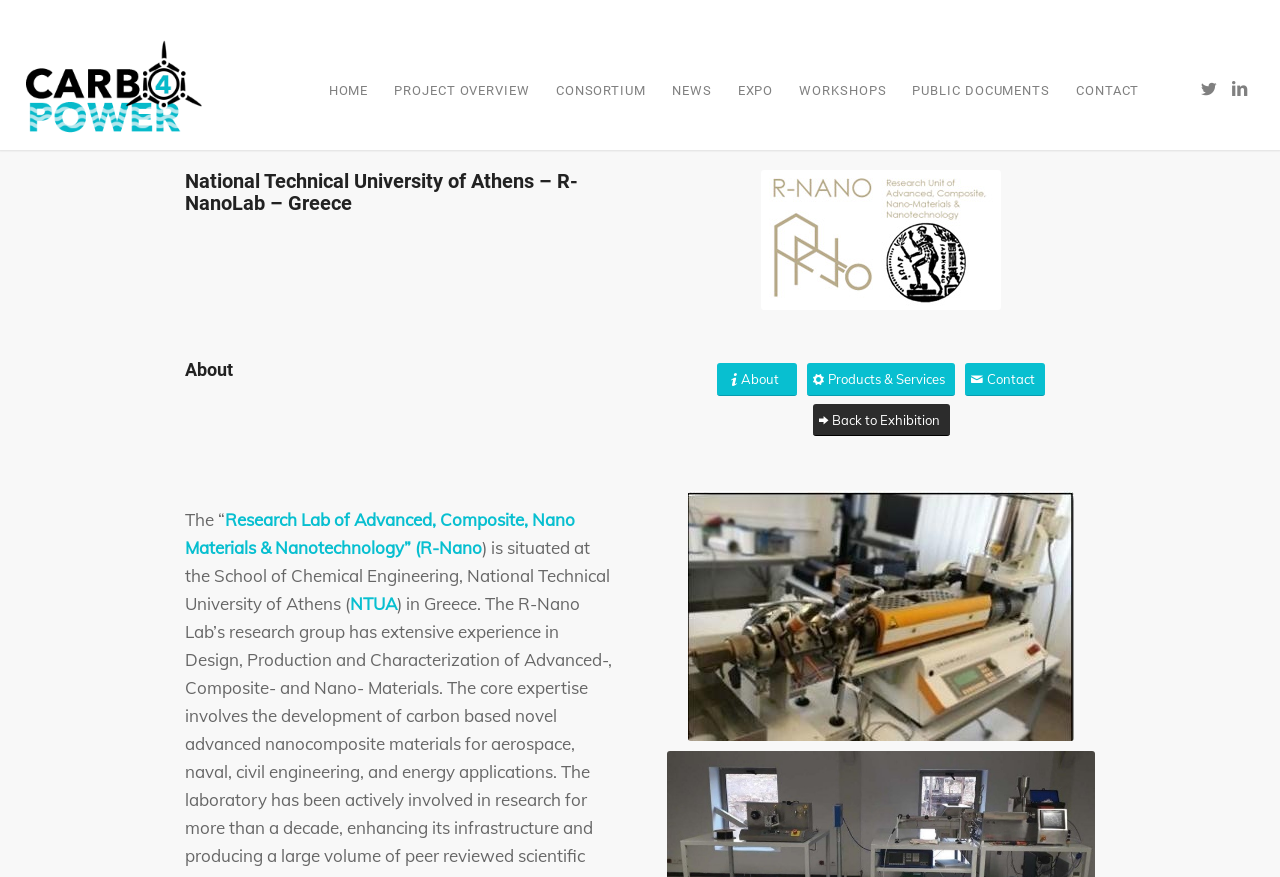Please locate the bounding box coordinates of the region I need to click to follow this instruction: "Follow the Twitter link".

[0.933, 0.084, 0.957, 0.119]